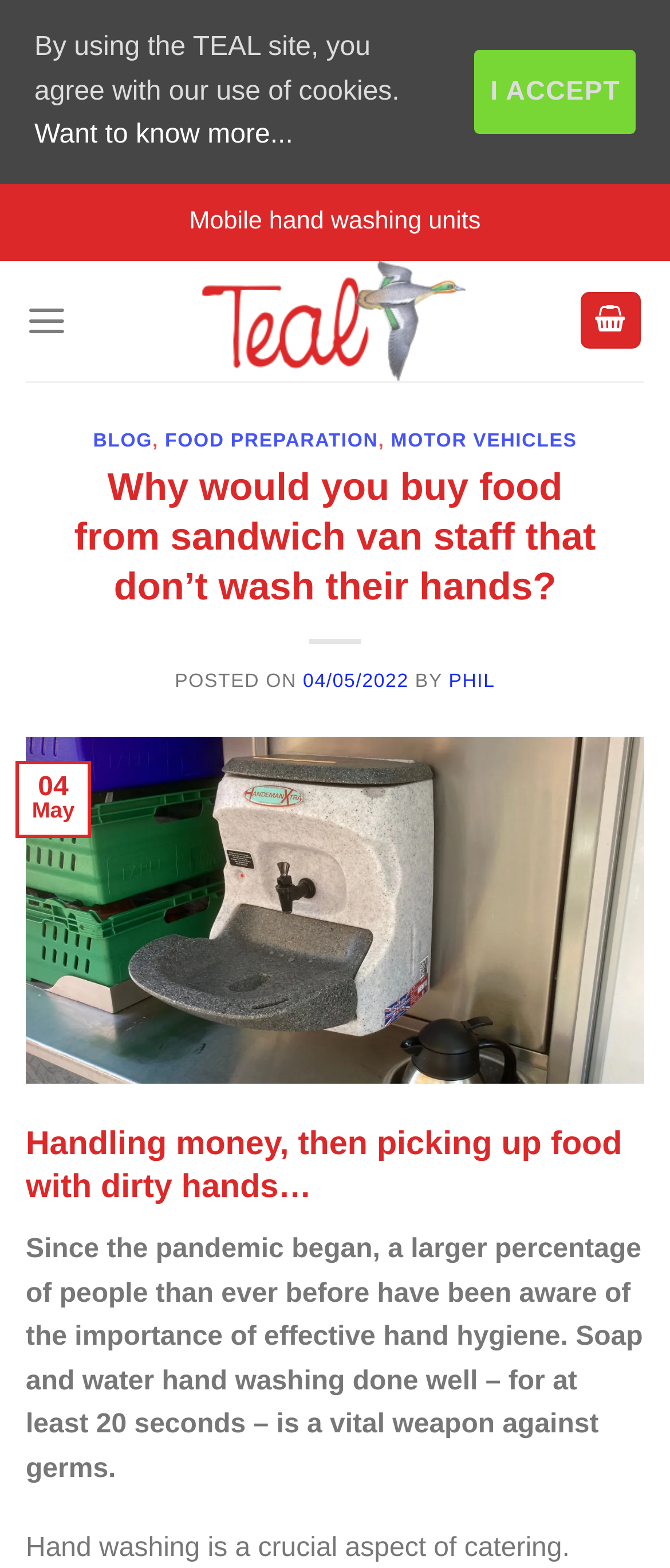Please respond in a single word or phrase: 
What is the importance of hand hygiene mentioned in the article?

effective against germs